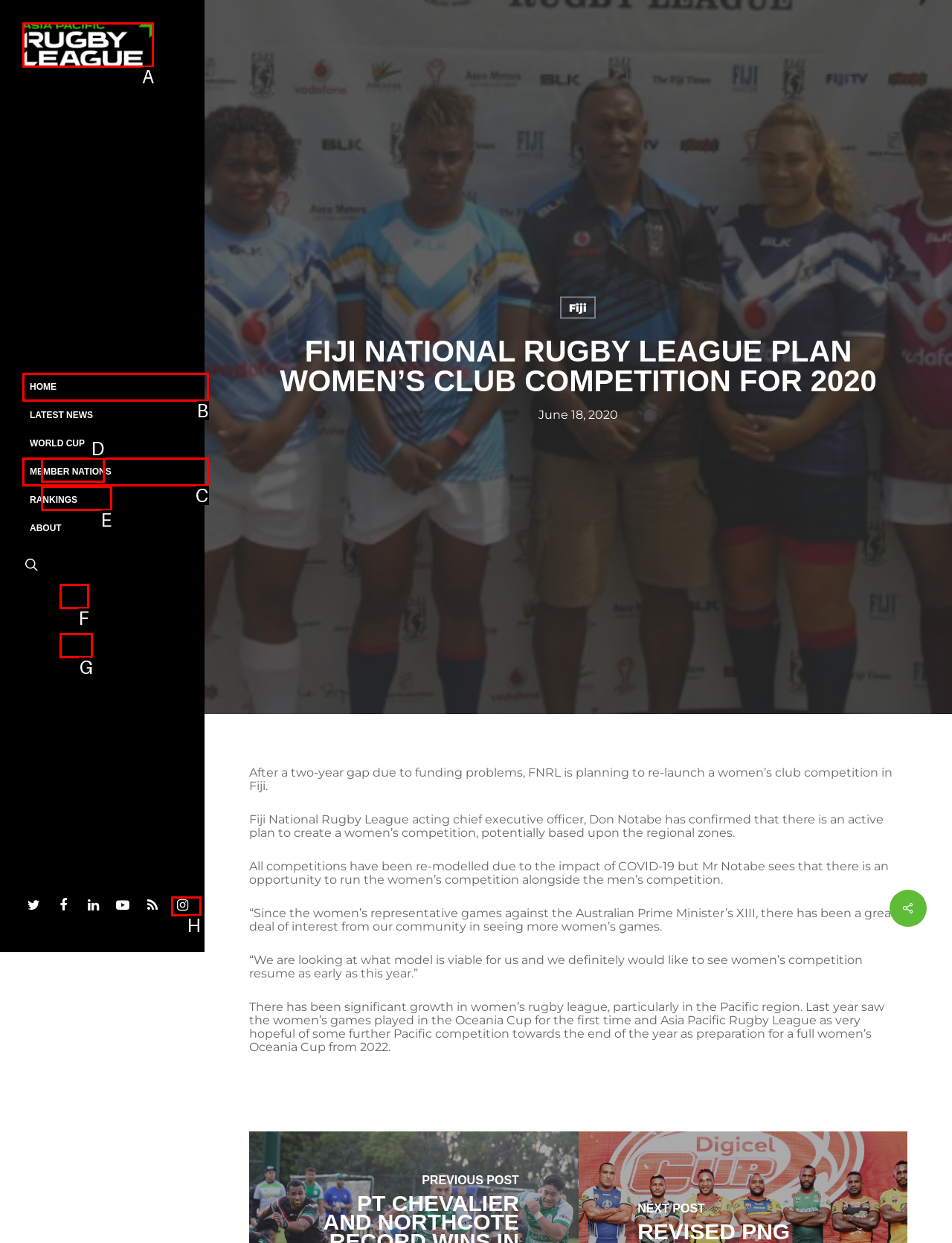Match the following description to the correct HTML element: Full Members Indicate your choice by providing the letter.

E